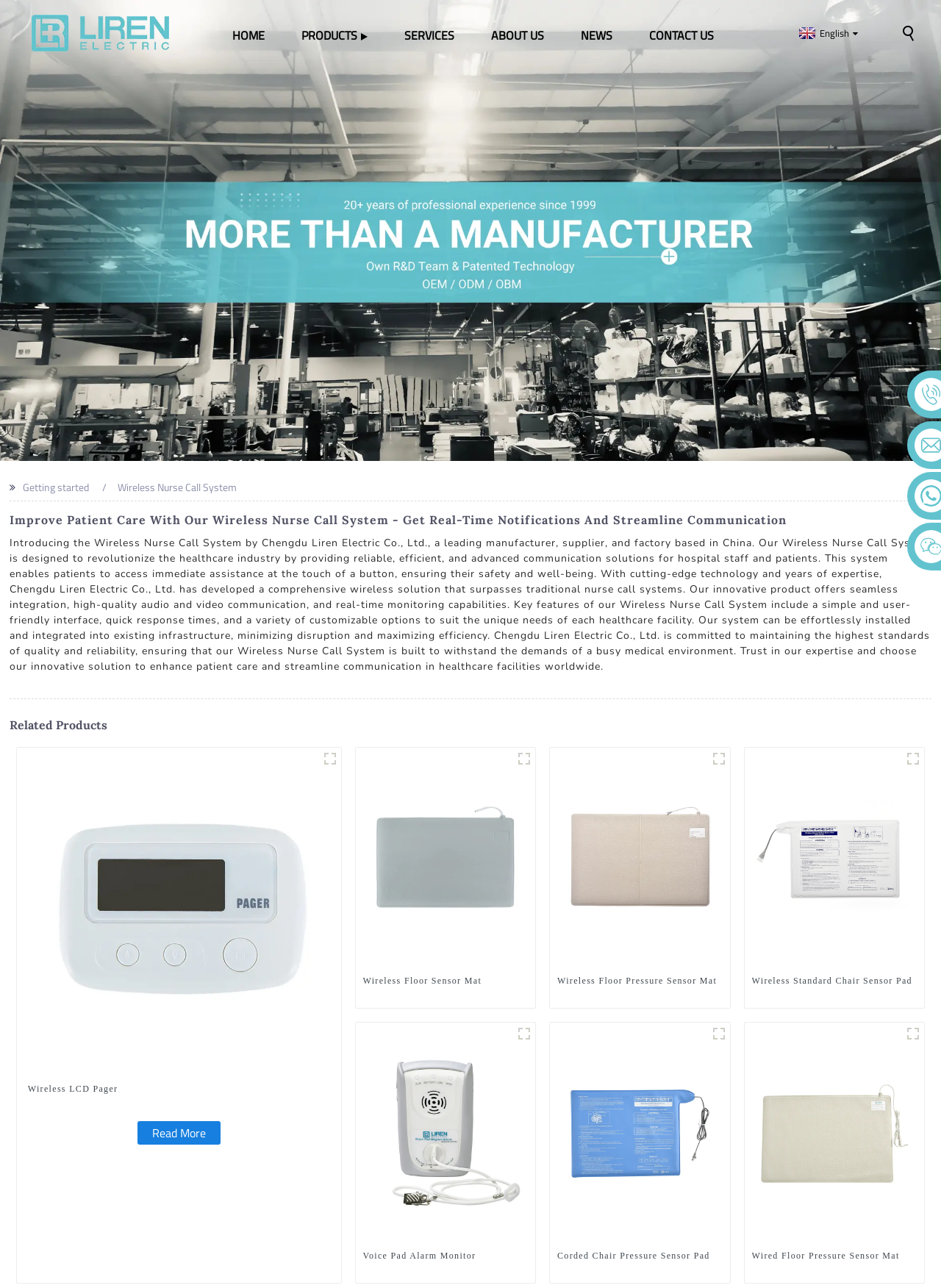Provide a brief response in the form of a single word or phrase:
What is the language of the webpage?

English